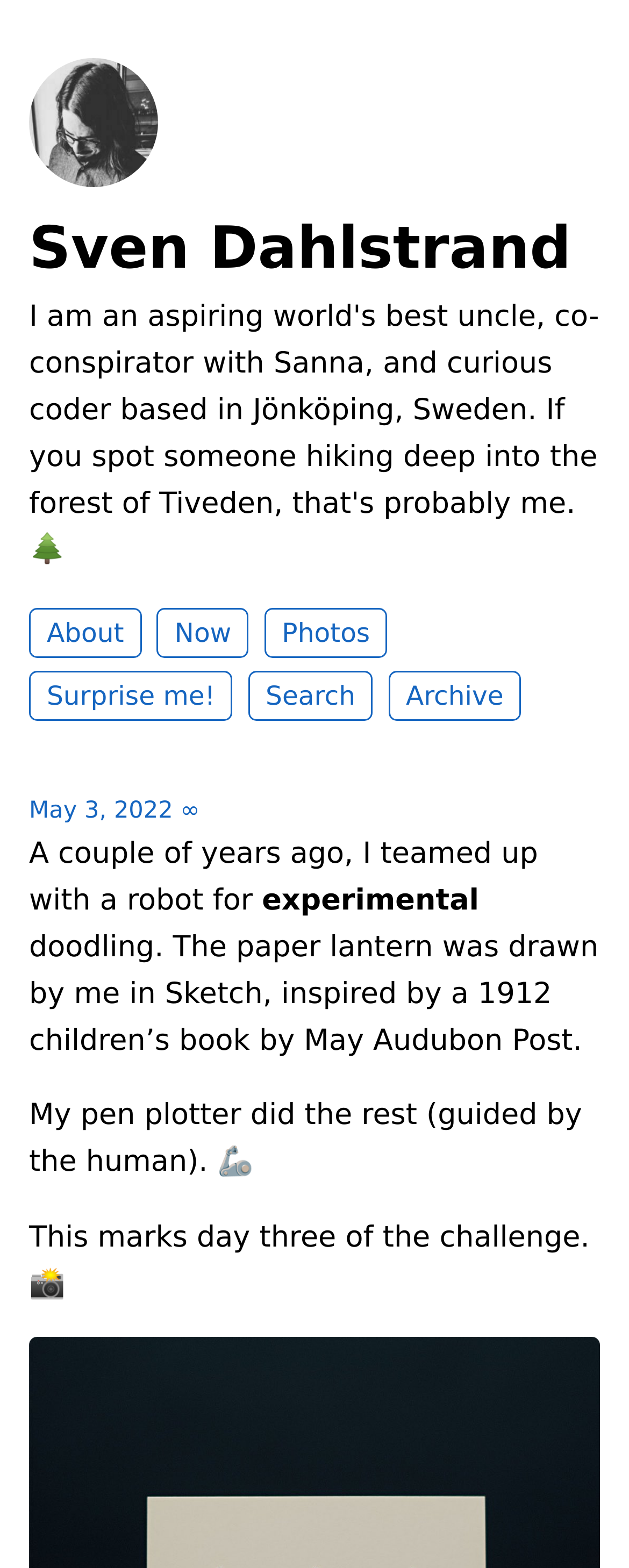Determine the bounding box of the UI element mentioned here: "Archive". The coordinates must be in the format [left, top, right, bottom] with values ranging from 0 to 1.

[0.617, 0.428, 0.829, 0.46]